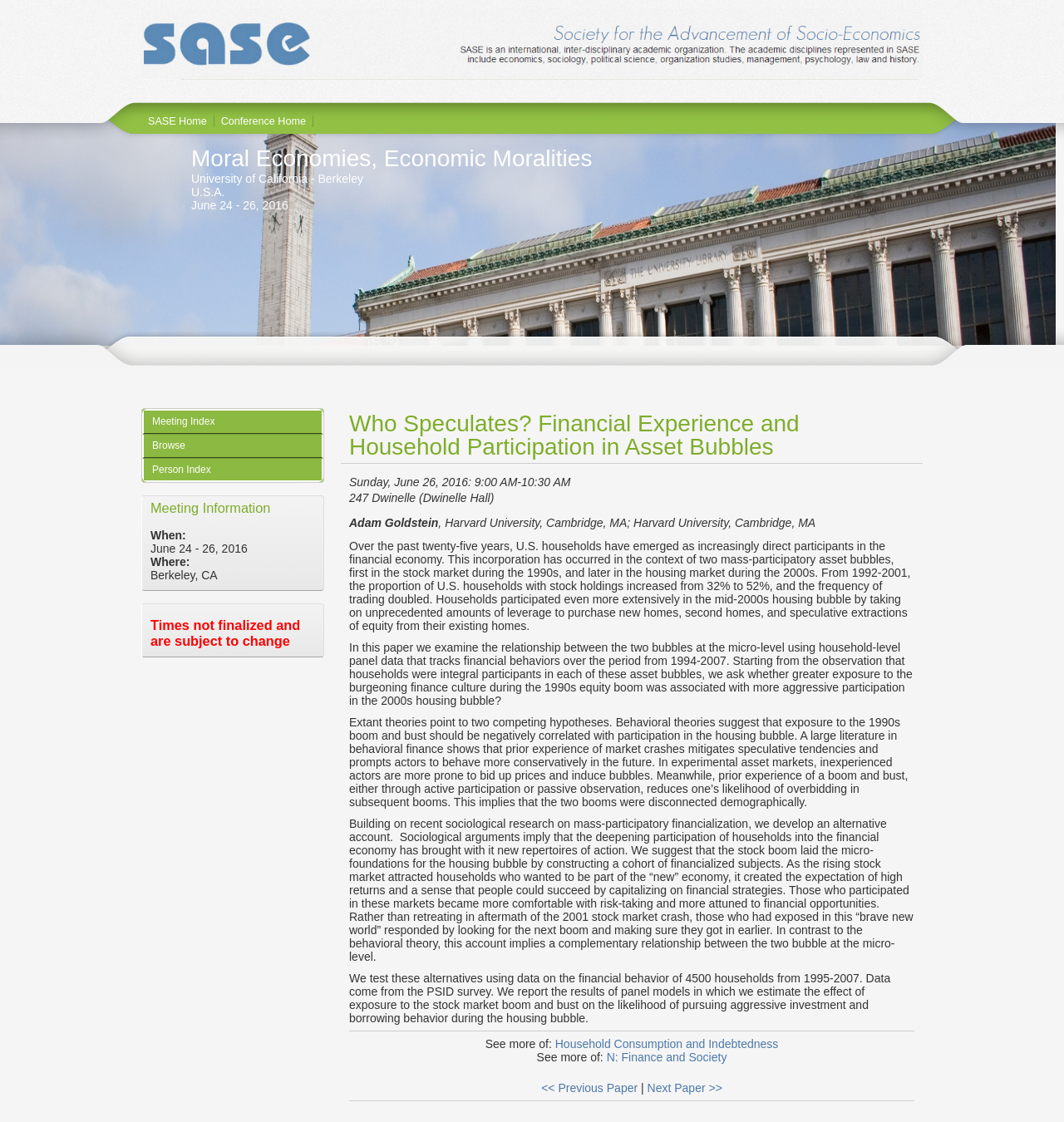Using the element description: "Conference Home", determine the bounding box coordinates. The coordinates should be in the format [left, top, right, bottom], with values between 0 and 1.

[0.208, 0.102, 0.287, 0.113]